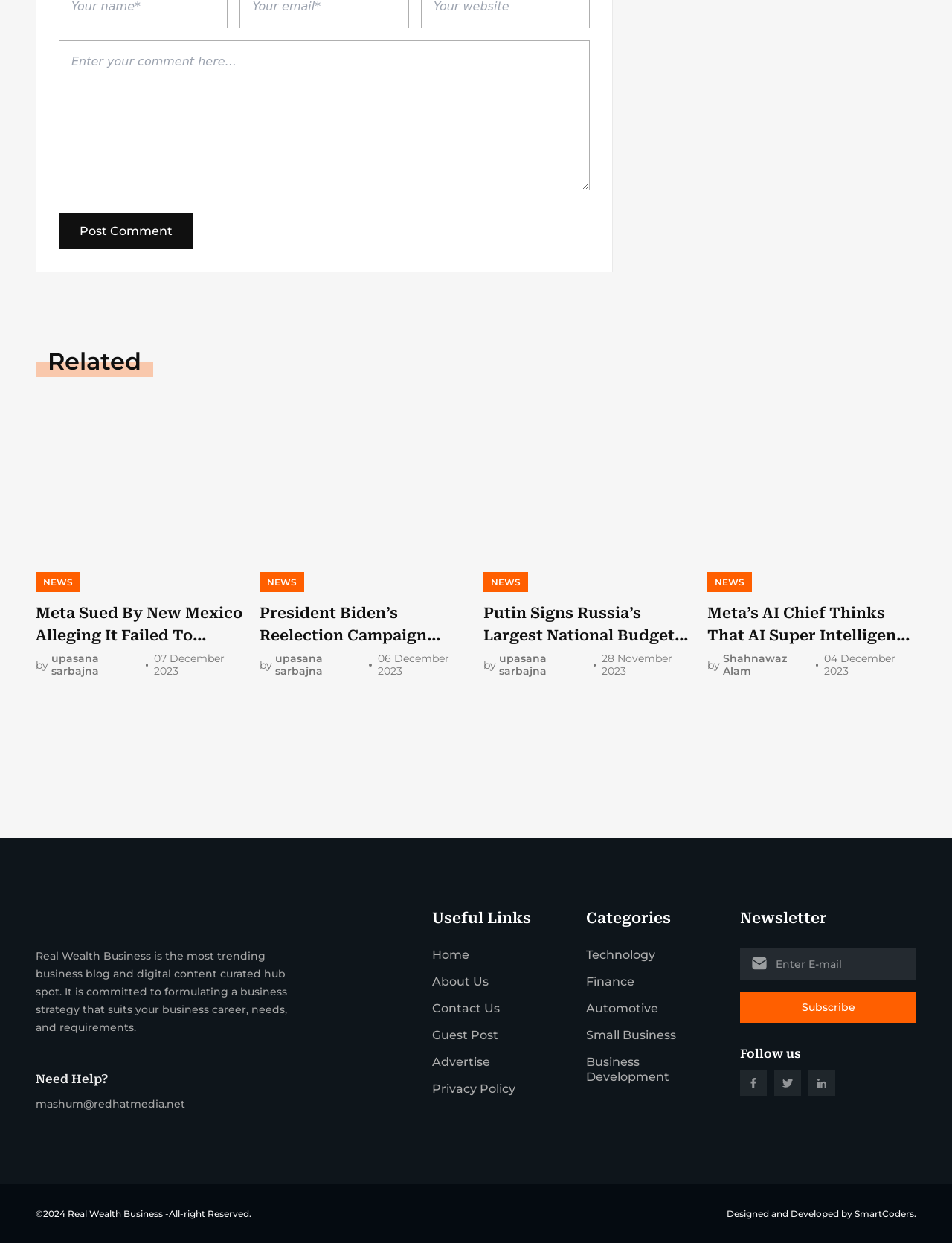What is the purpose of the textbox at the top?
Look at the screenshot and give a one-word or phrase answer.

Enter comment